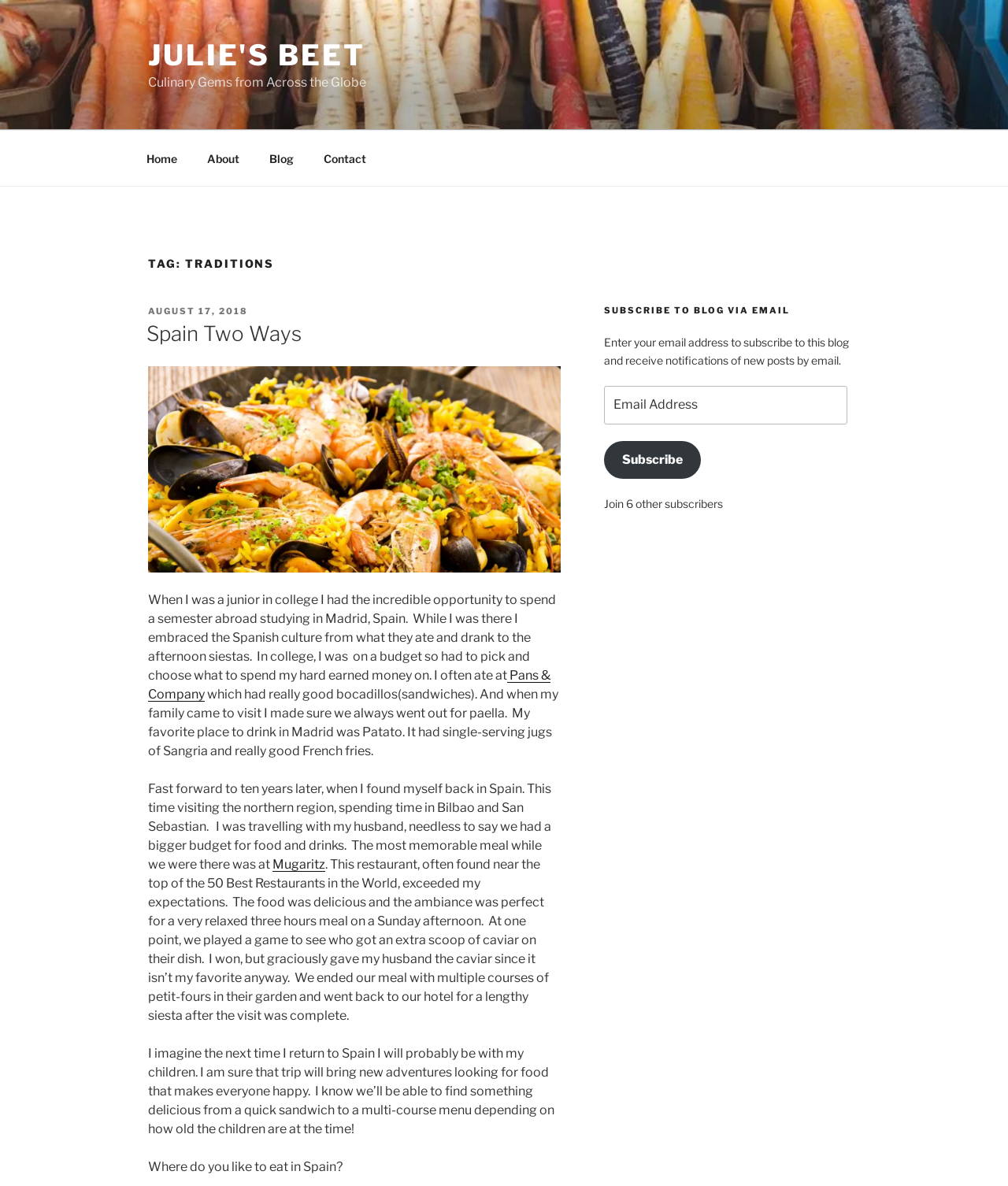Provide a brief response to the question below using a single word or phrase: 
What is the name of the blog?

Julie's Beet